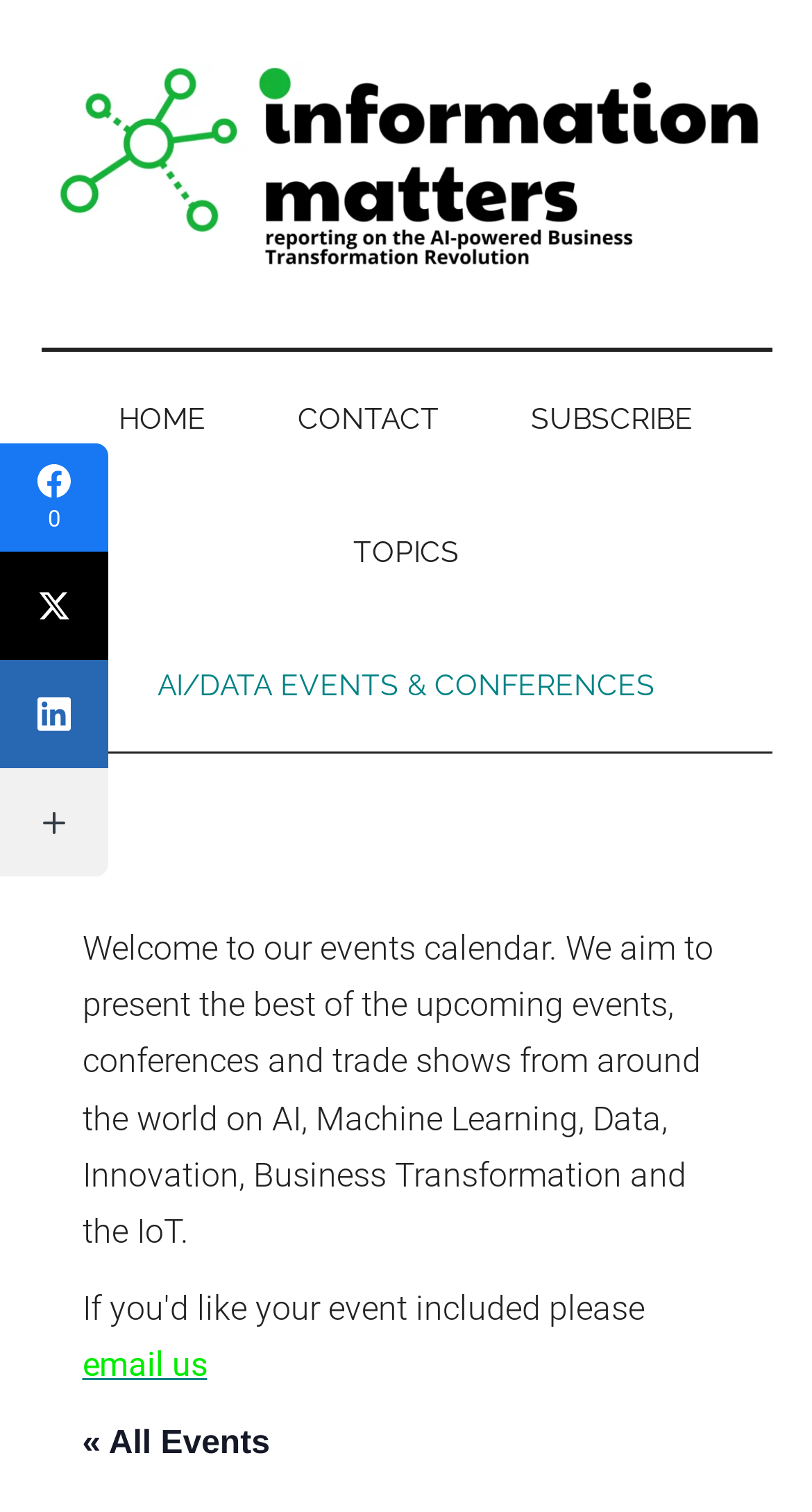Highlight the bounding box coordinates of the element you need to click to perform the following instruction: "Click the Information Matters logo."

[0.051, 0.041, 0.949, 0.189]